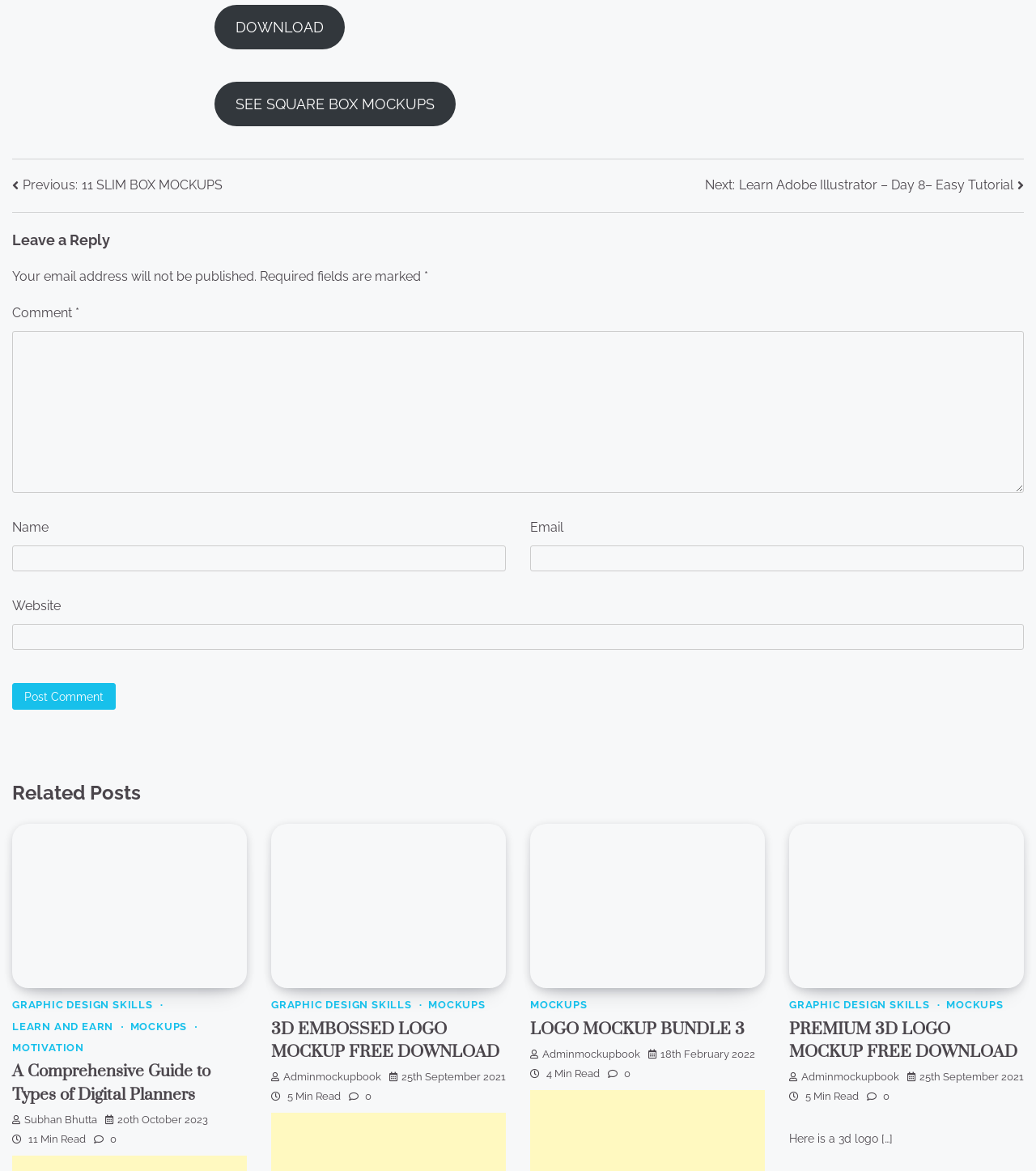Determine the bounding box for the described UI element: "SEE SQUARE BOX MOCKUPS".

[0.207, 0.07, 0.44, 0.108]